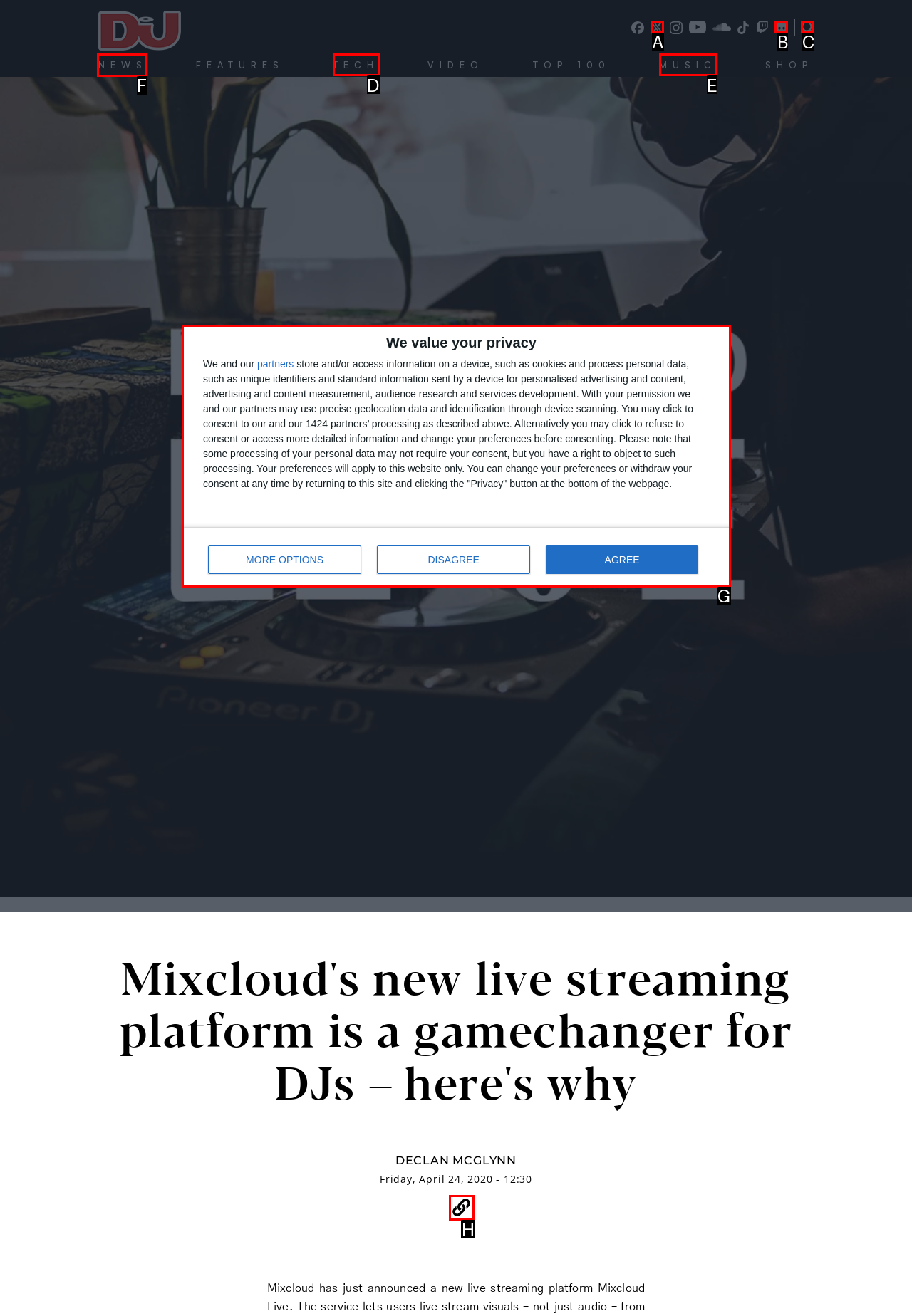Decide which UI element to click to accomplish the task: Click the 'NEWS' link
Respond with the corresponding option letter.

F